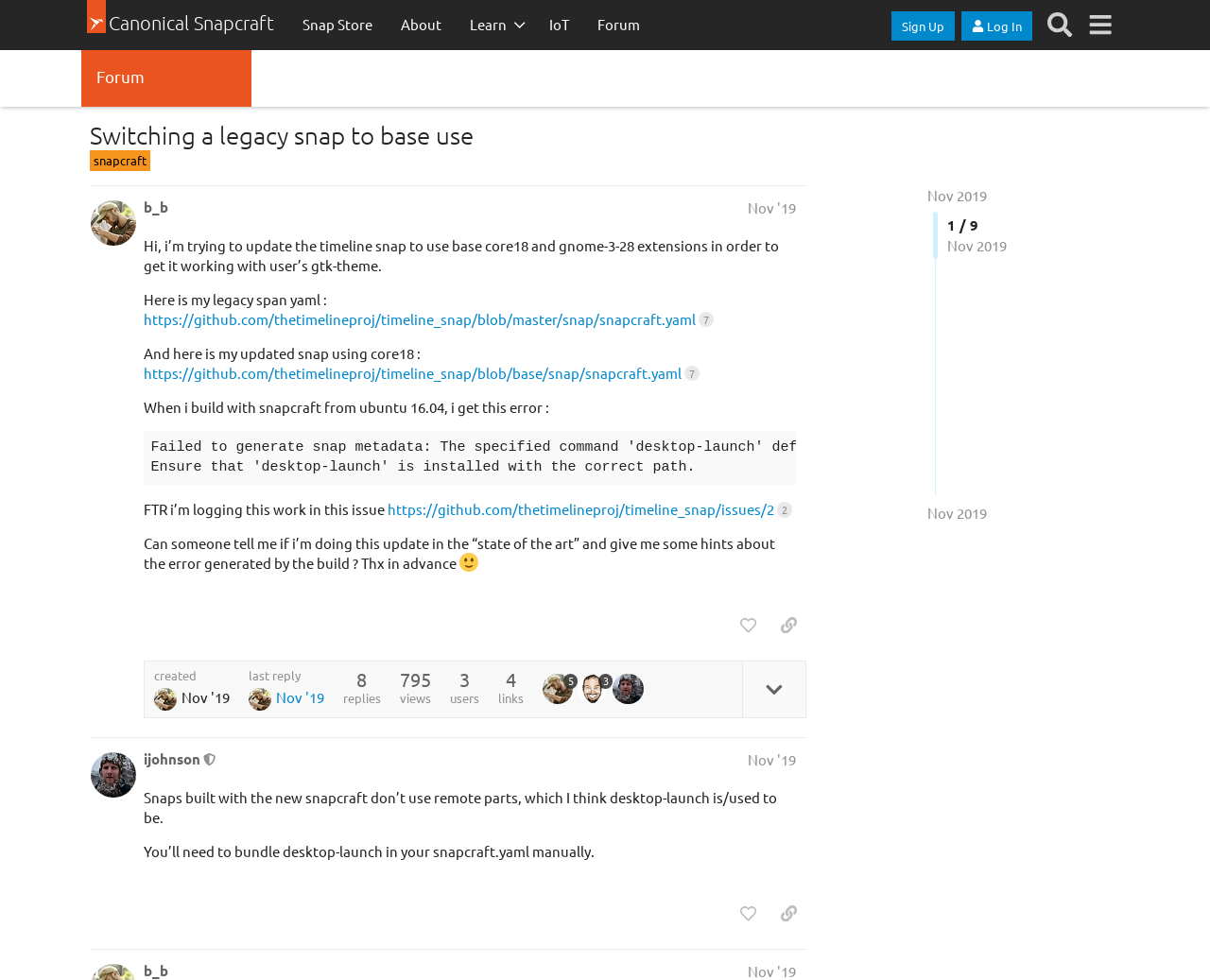Using the description "Snap Store", predict the bounding box of the relevant HTML element.

[0.238, 0.0, 0.319, 0.051]